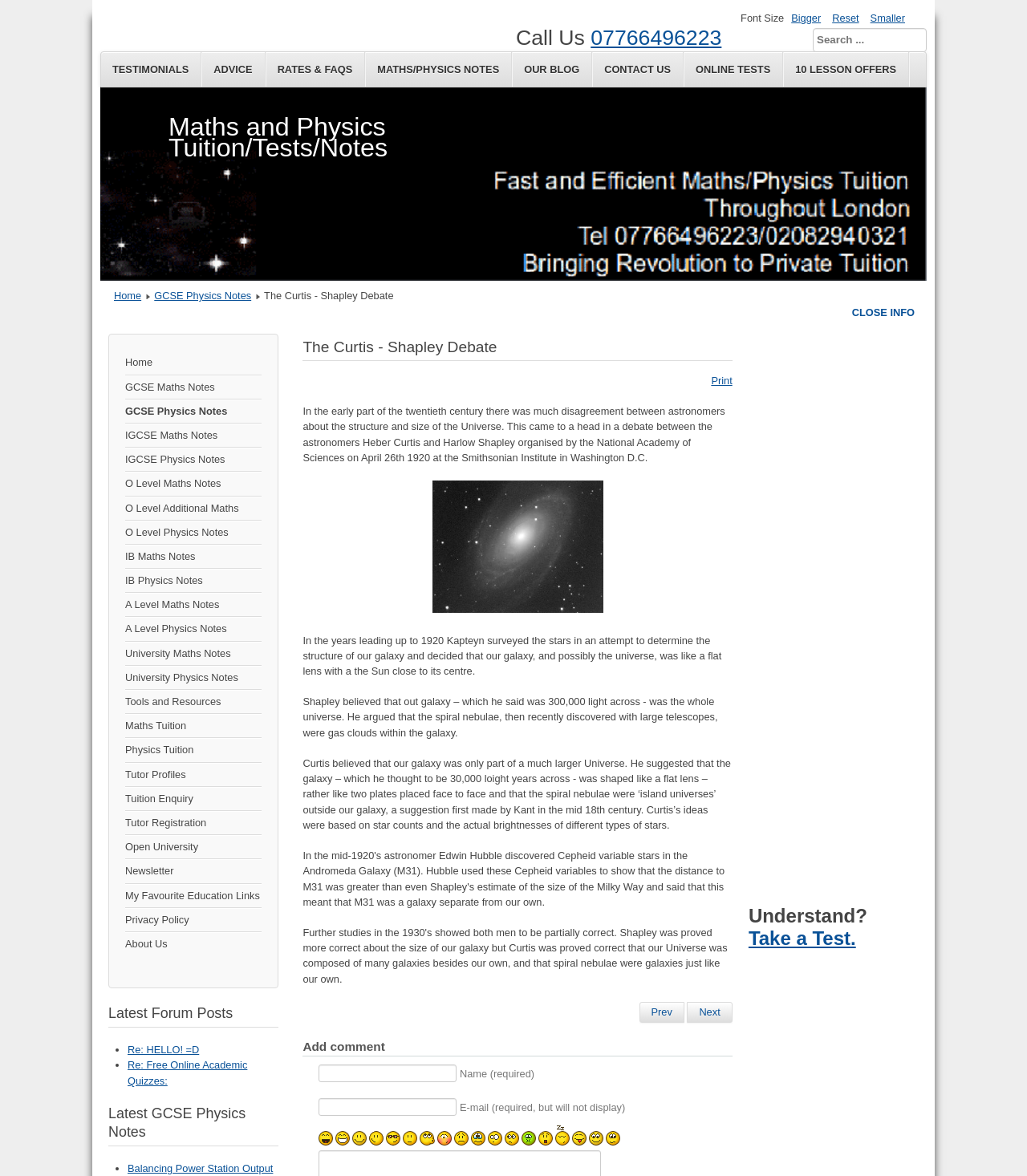What is the phone number displayed on the webpage?
Give a one-word or short phrase answer based on the image.

07766496223